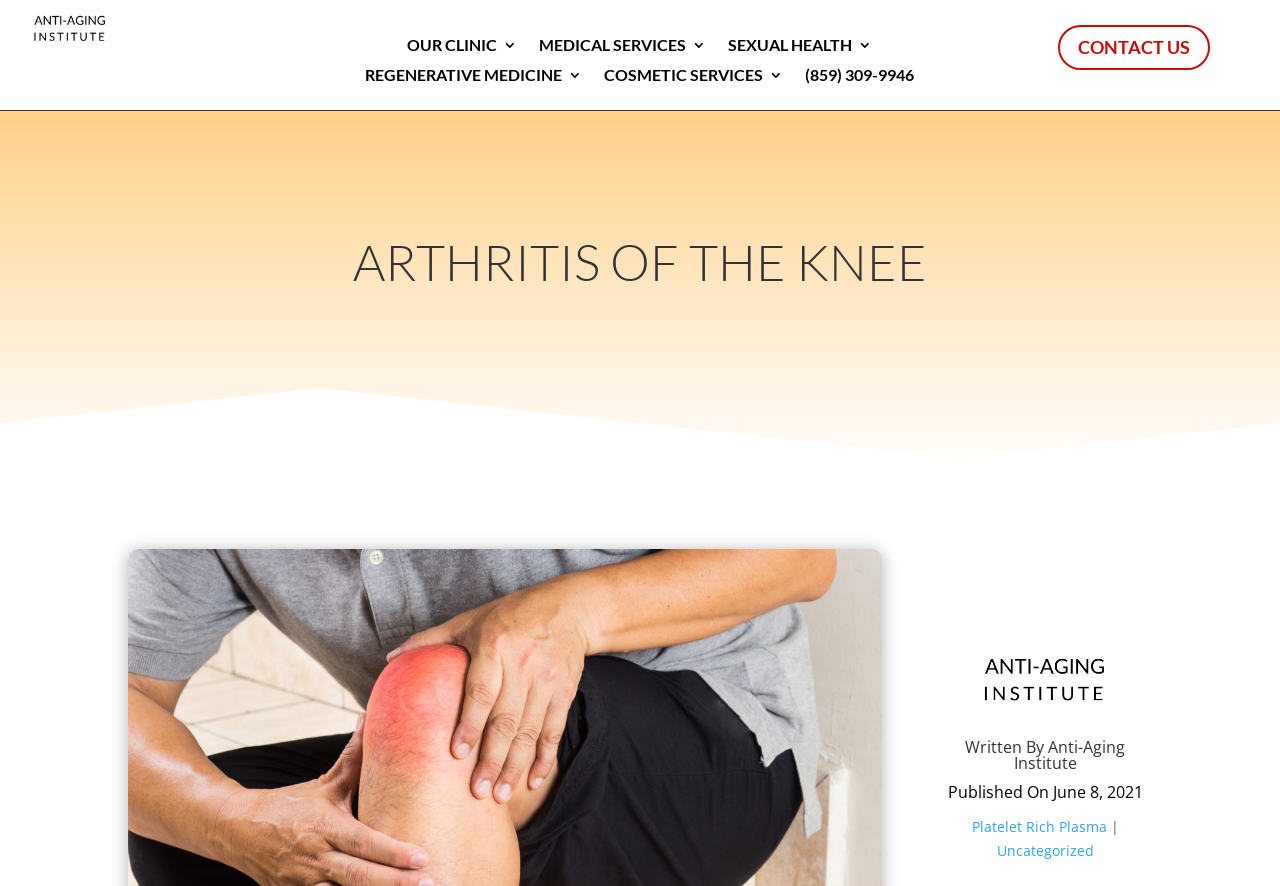Based on the element description, predict the bounding box coordinates (top-left x, top-left y, bottom-right x, bottom-right y) for the UI element in the screenshot: Platelet Rich Plasma

[0.759, 0.922, 0.865, 0.943]